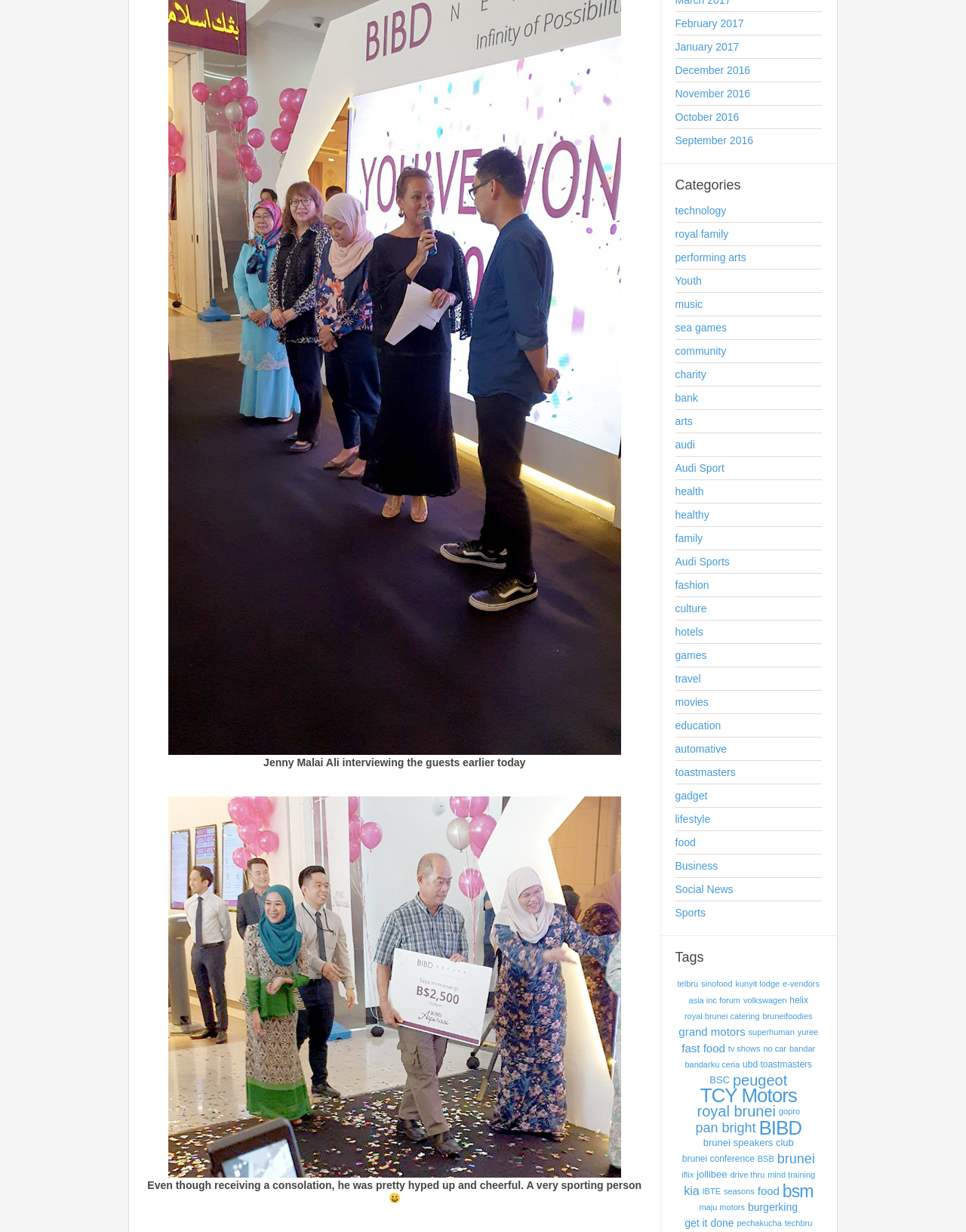Locate the UI element described by get it done in the provided webpage screenshot. Return the bounding box coordinates in the format (top-left x, top-left y, bottom-right x, bottom-right y), ensuring all values are between 0 and 1.

[0.709, 0.988, 0.76, 0.998]